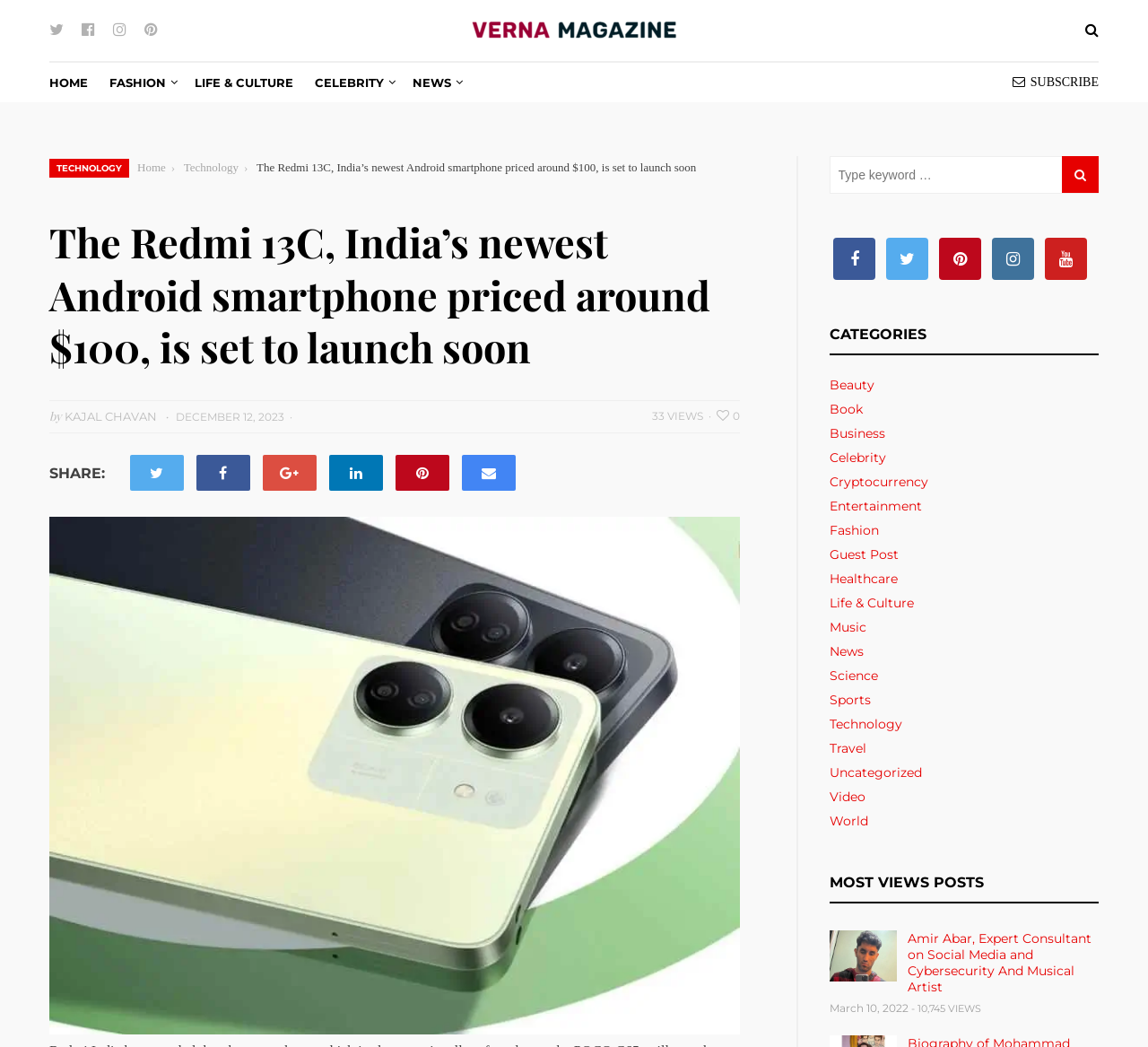Could you identify the text that serves as the heading for this webpage?

The Redmi 13C, India’s newest Android smartphone priced around $100, is set to launch soon